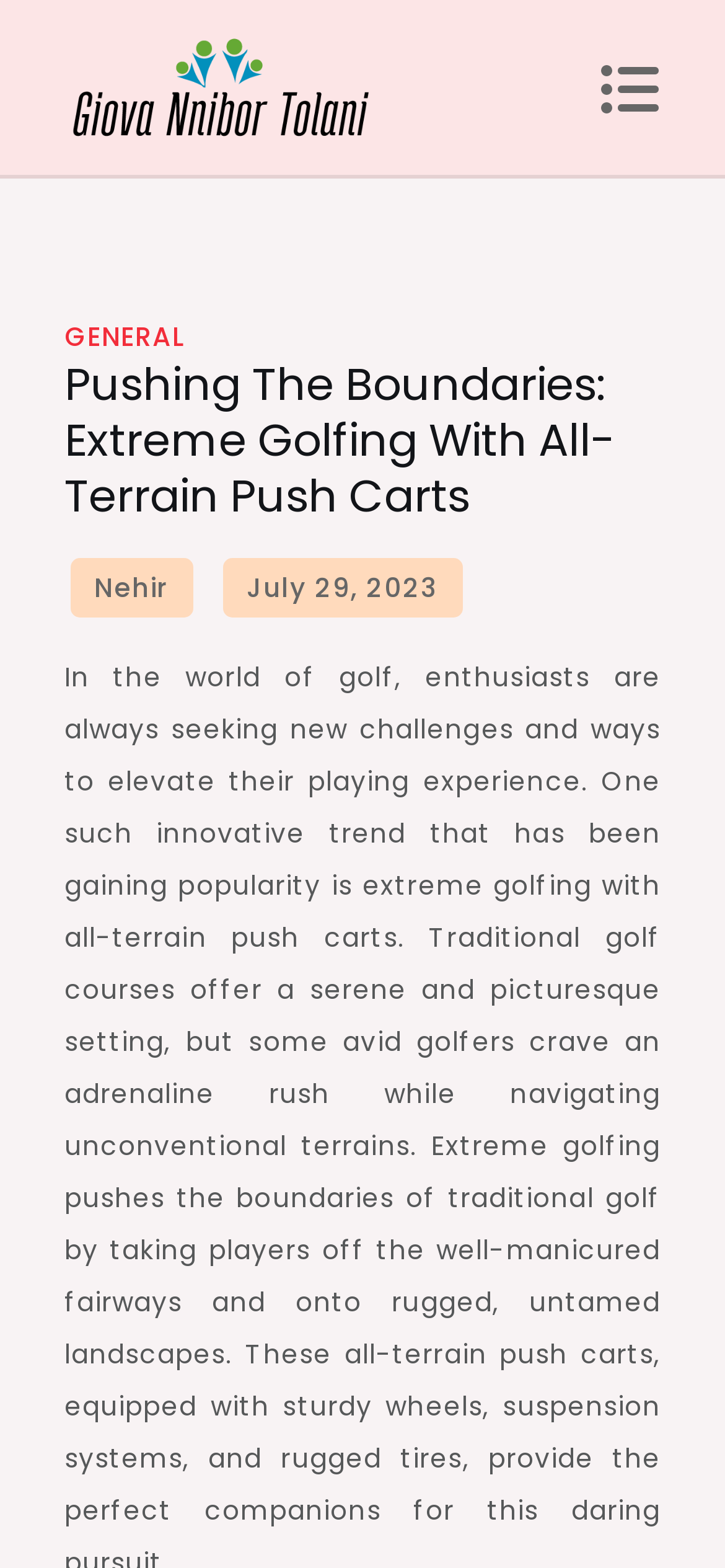What is the name mentioned on the webpage?
Answer the question with a single word or phrase derived from the image.

Nehir